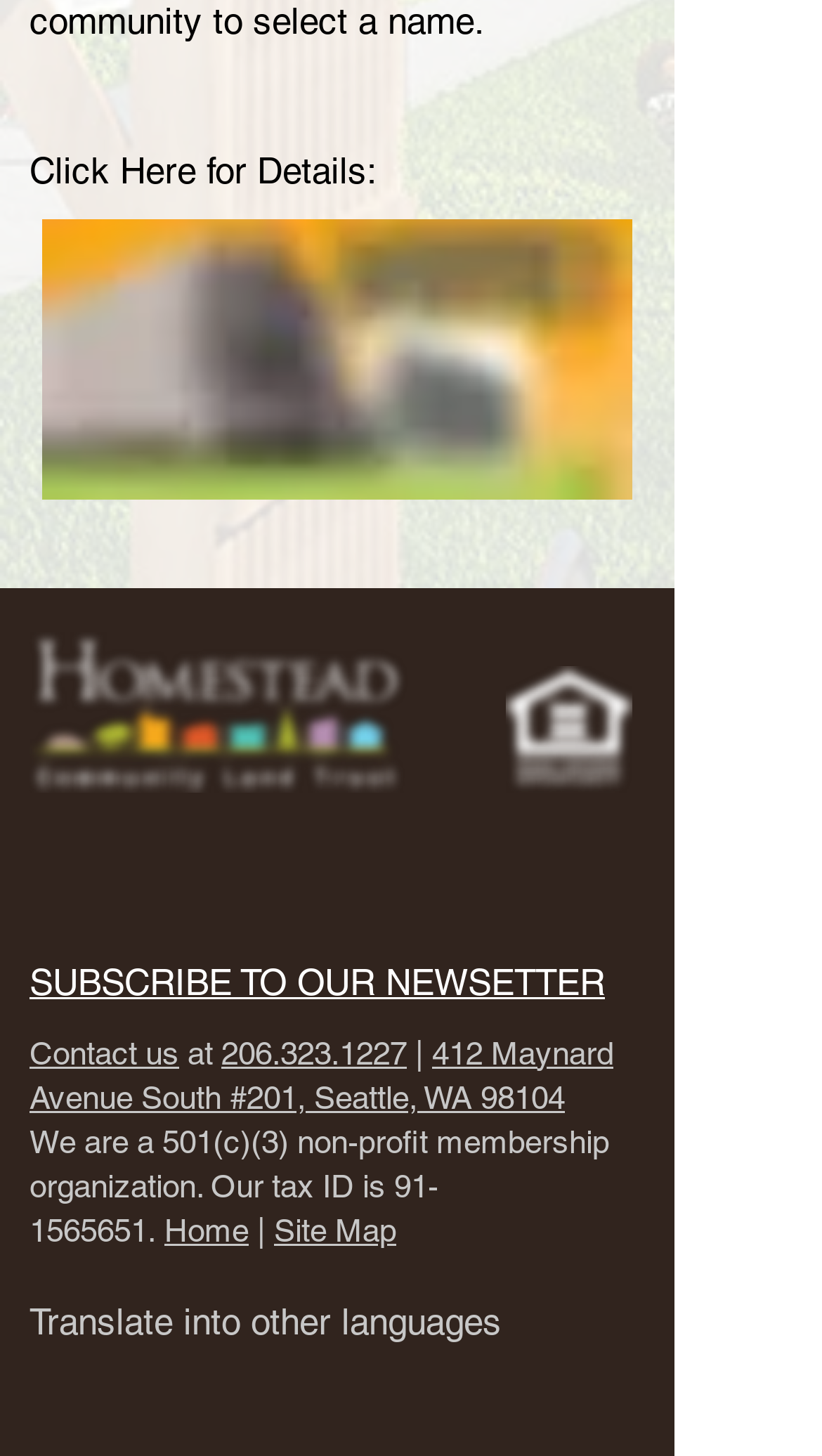Please determine the bounding box coordinates of the element's region to click in order to carry out the following instruction: "Click the LinkedIn link". The coordinates should be four float numbers between 0 and 1, i.e., [left, top, right, bottom].

[0.538, 0.575, 0.638, 0.631]